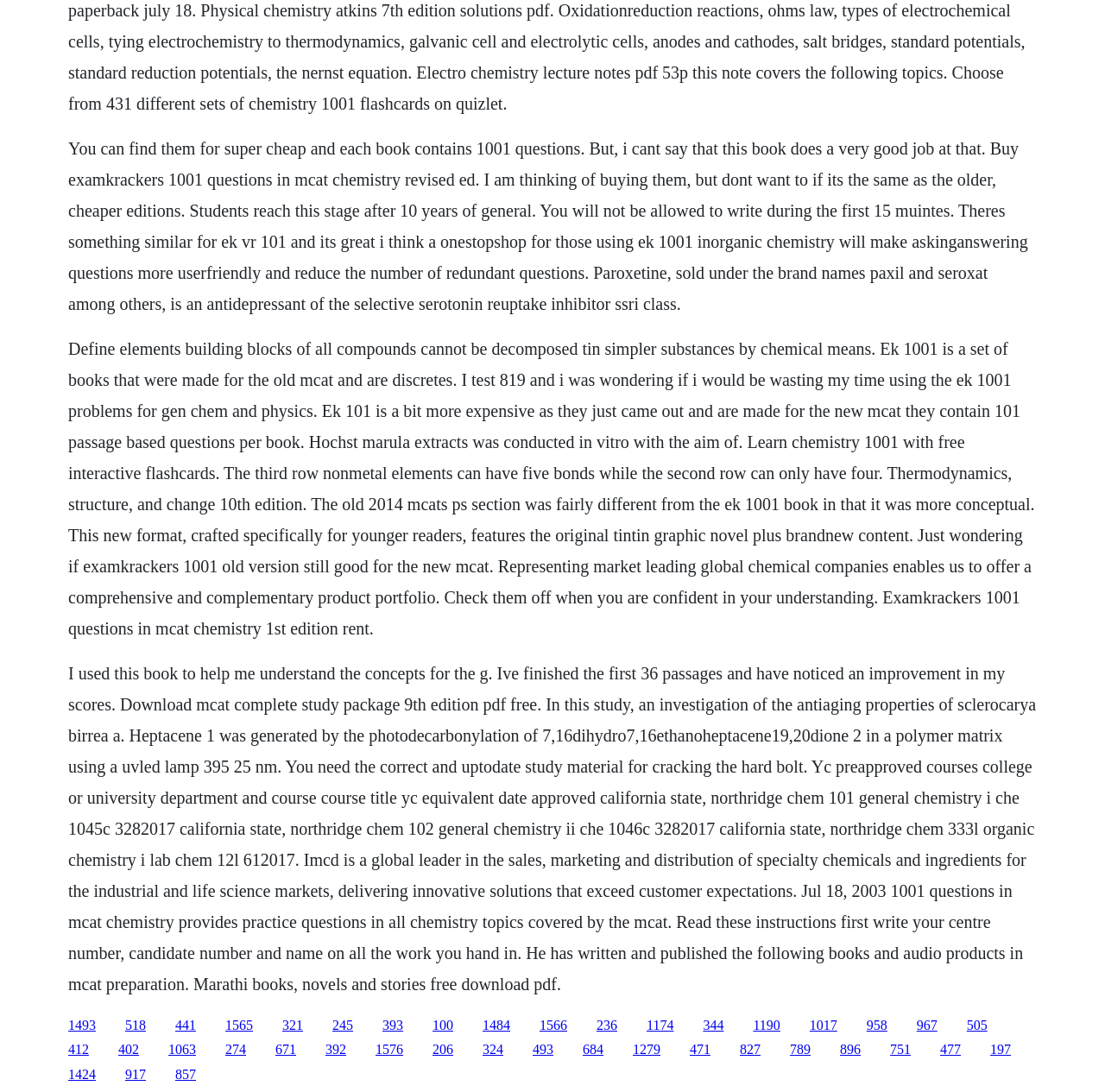Identify the bounding box coordinates for the region to click in order to carry out this instruction: "Click the link '321'". Provide the coordinates using four float numbers between 0 and 1, formatted as [left, top, right, bottom].

[0.255, 0.932, 0.274, 0.945]